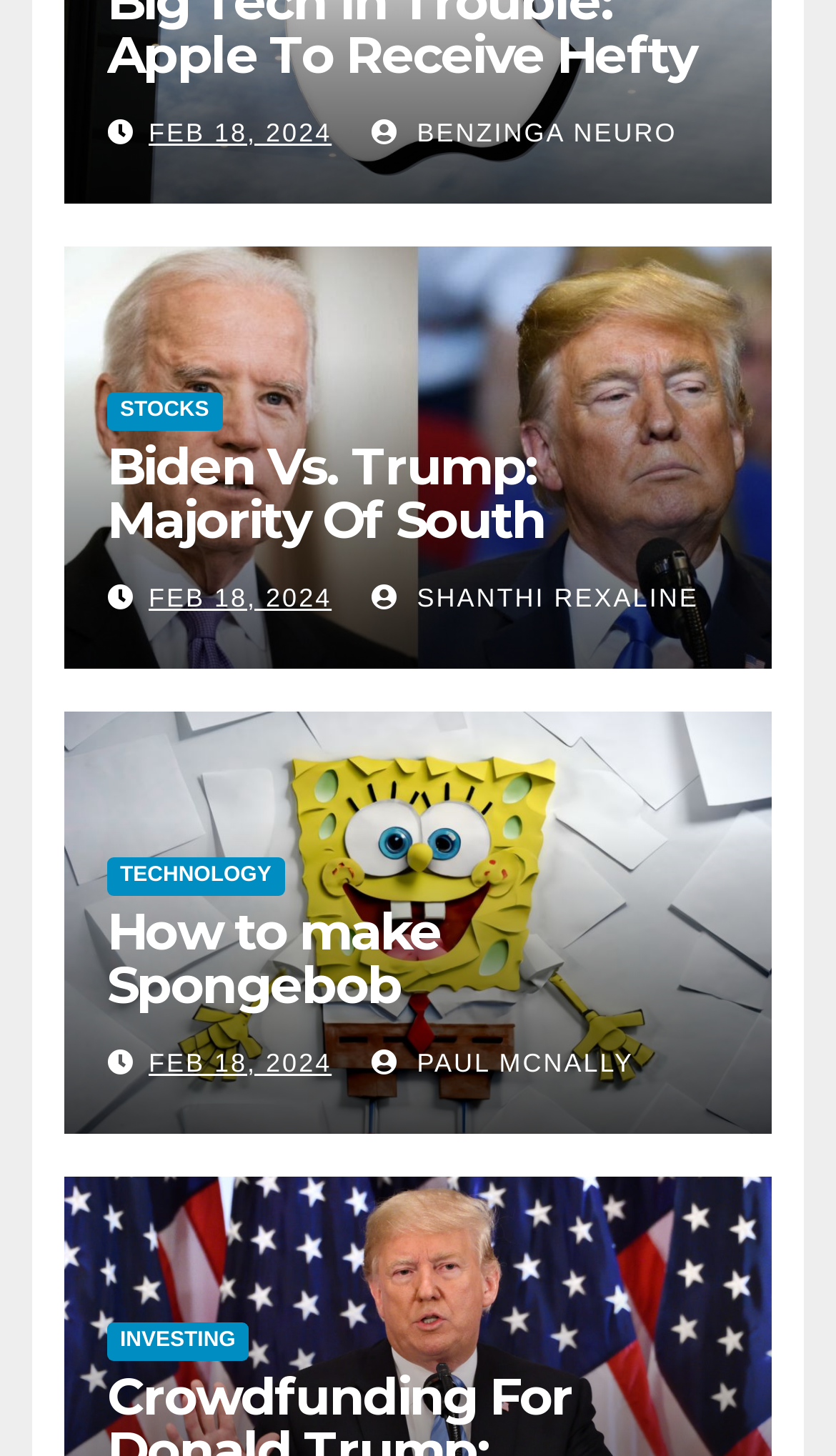What categories are listed?
Look at the image and answer the question using a single word or phrase.

STOCKS, TECHNOLOGY, INVESTING